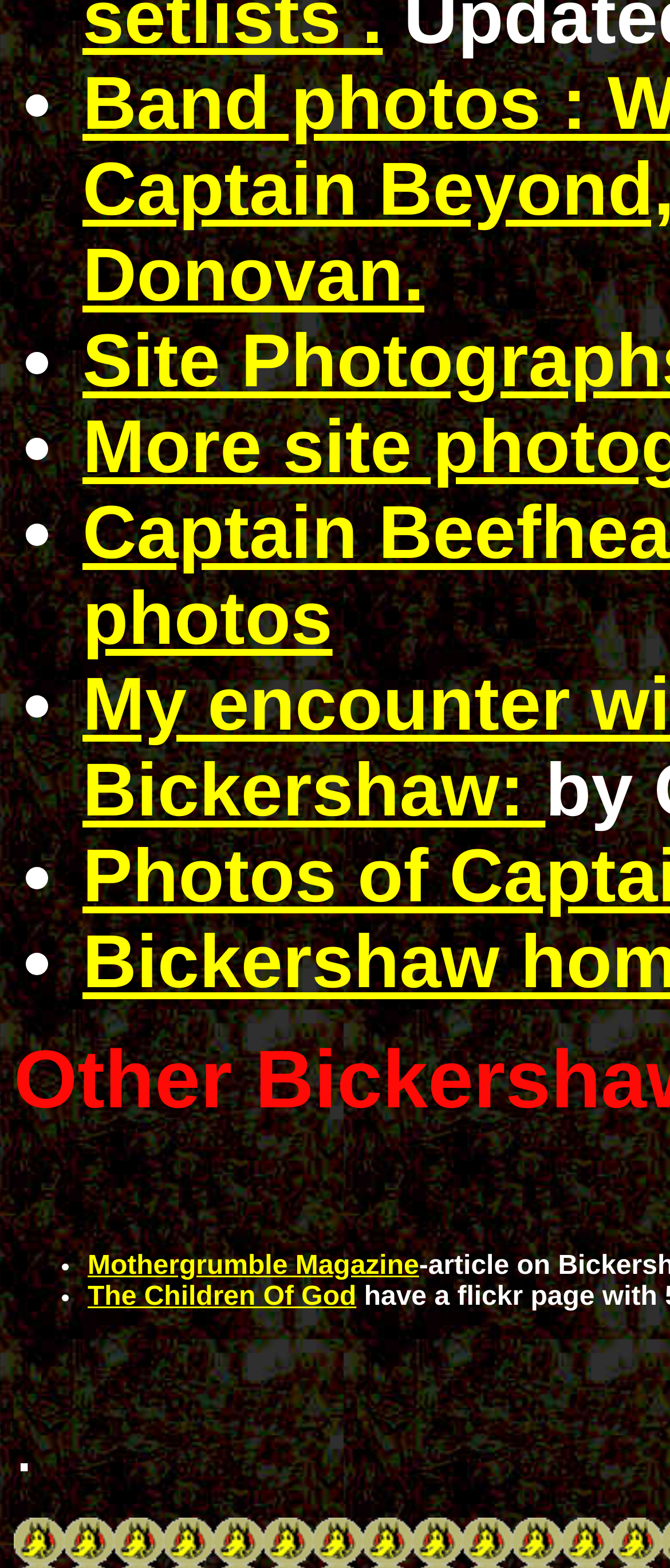Use the details in the image to answer the question thoroughly: 
How many list markers are there in the main list?

There are 5 list markers in the main list, which are represented by '•' and have bounding box coordinates [0.036, 0.039, 0.074, 0.094], [0.036, 0.204, 0.074, 0.258], [0.036, 0.258, 0.074, 0.313], [0.036, 0.313, 0.074, 0.368], and [0.036, 0.423, 0.074, 0.477].